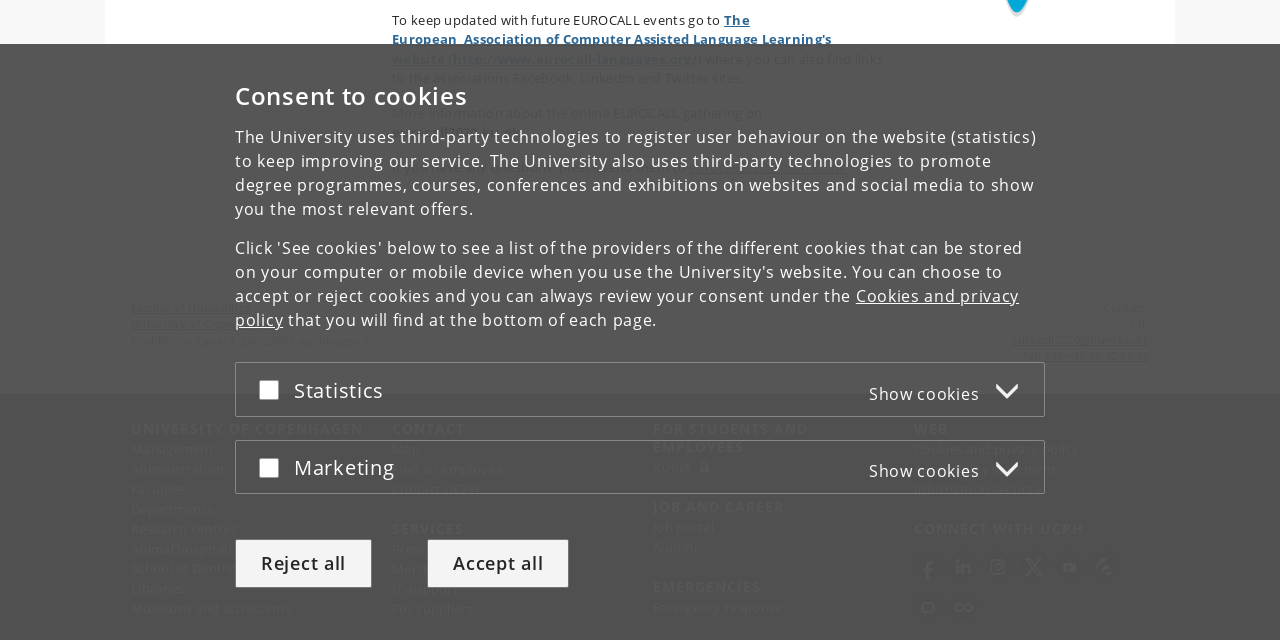Bounding box coordinates are given in the format (top-left x, top-left y, bottom-right x, bottom-right y). All values should be floating point numbers between 0 and 1. Provide the bounding box coordinate for the UI element described as: Rental

None